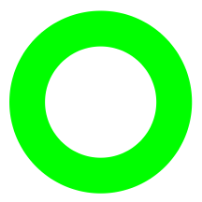What is the shape of the design element?
Based on the visual, give a brief answer using one word or a short phrase.

Circle